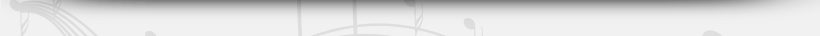Describe the image with as much detail as possible.

This image features a subtle grey gradient background complemented by elegant, flowing musical notes. The design evokes a sense of rhythm and harmony, aligning perfectly with the themes of music and emotion. Such imagery is fitting for conveying the artistic essence associated with G. Venugopal, a renowned figure who creatively merges contemporary Malayalam poetry with music, as well as engaging in charitable initiatives through the "Sasneham G Venugopal" program. The background visually encapsulates the richness of his contributions to both the arts and humanitarian efforts, serving as an inviting backdrop for his extensive body of work.